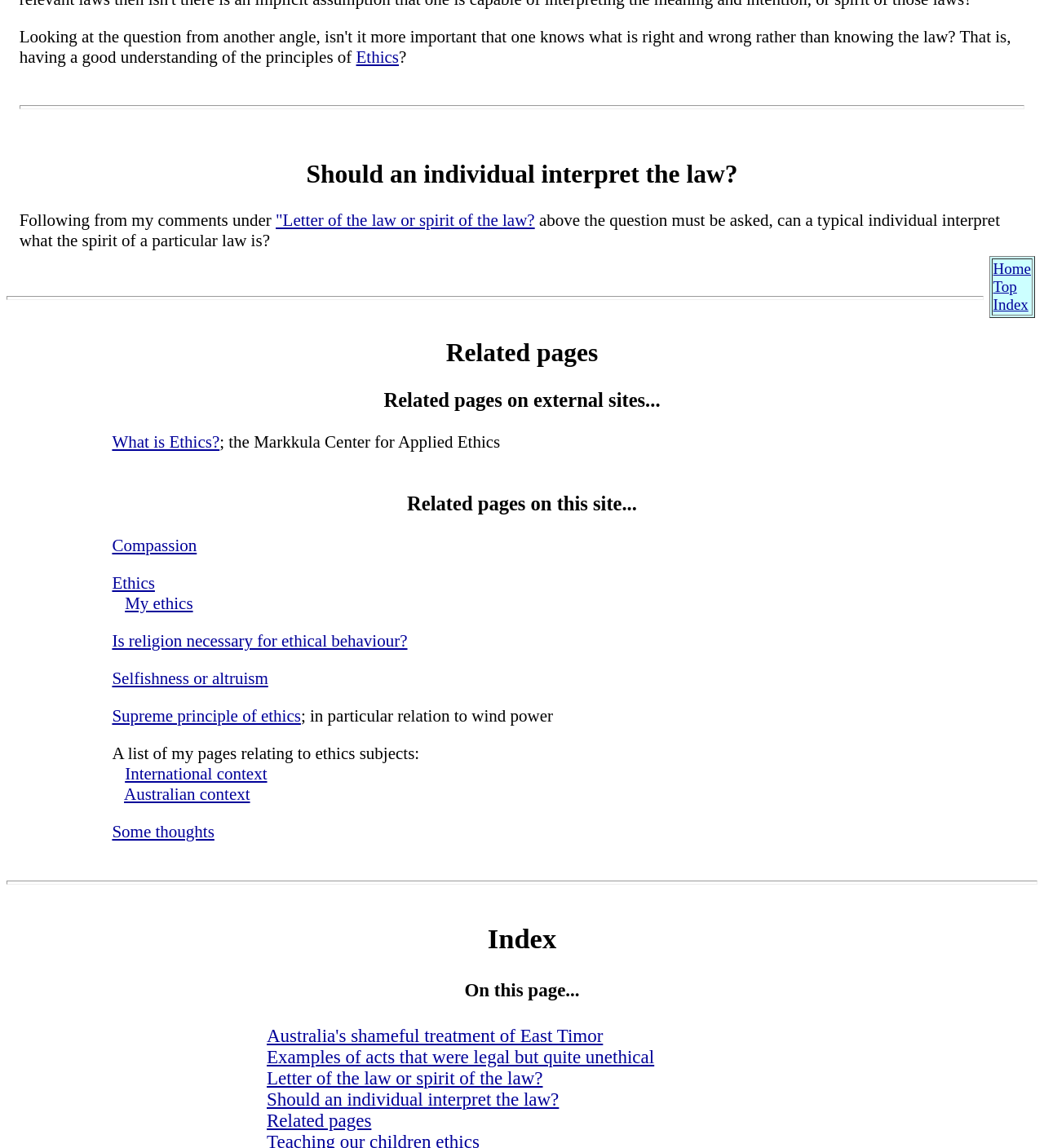Answer the question below in one word or phrase:
How many horizontal separators are there on the webpage?

3